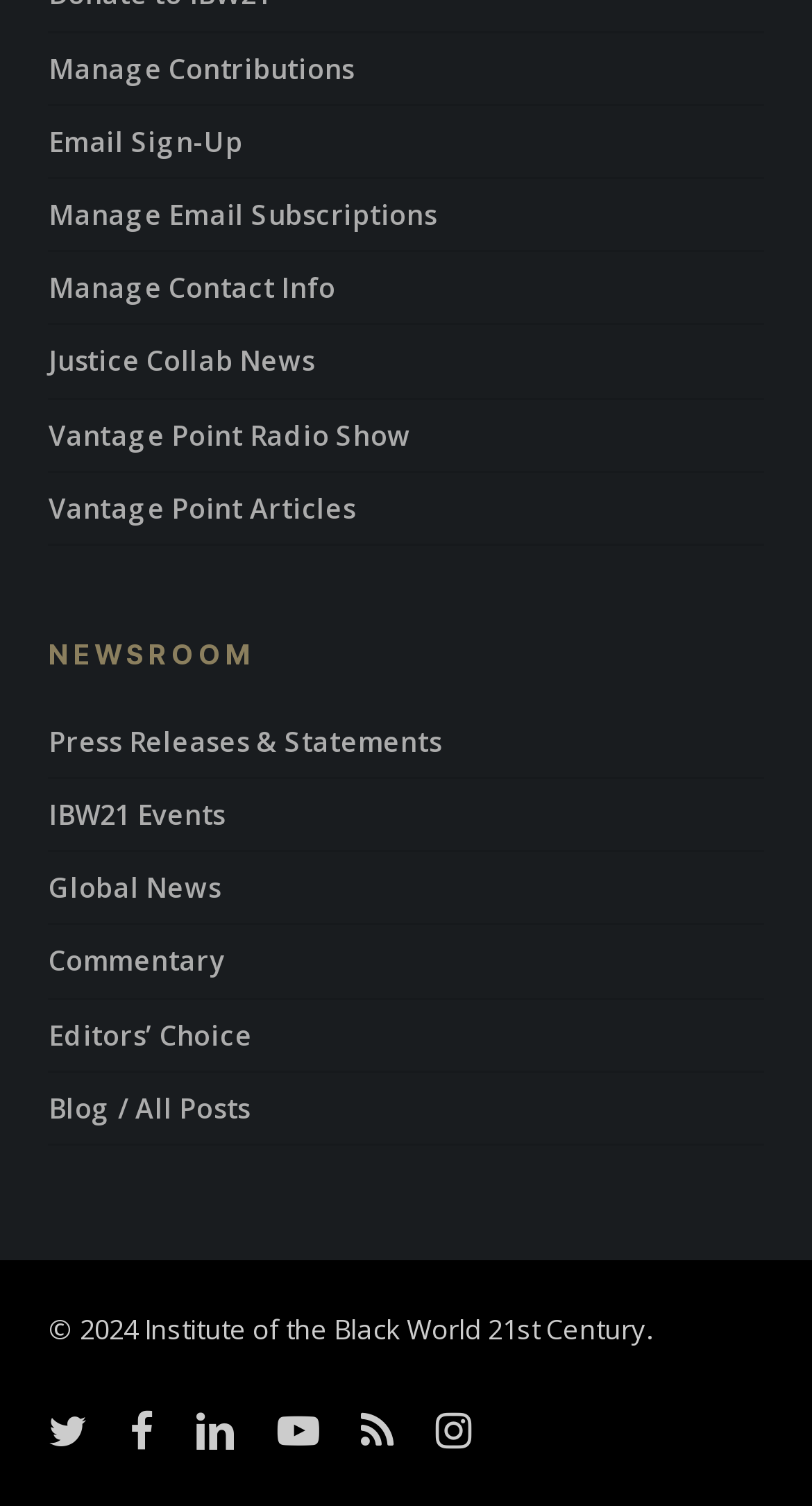Identify the bounding box for the described UI element: "Manage Contact Info".

[0.06, 0.168, 0.94, 0.215]